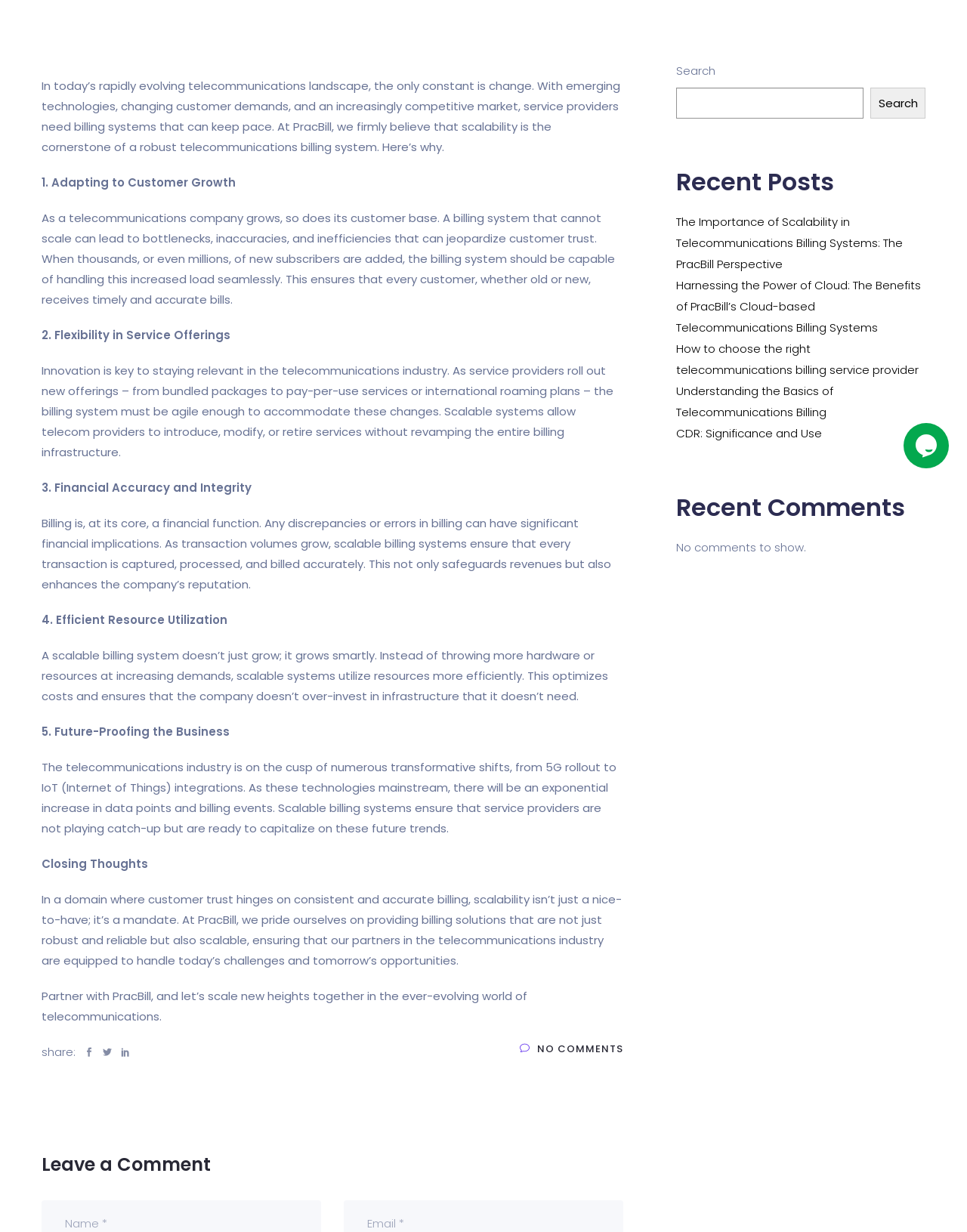Given the element description No Comments, predict the bounding box coordinates for the UI element in the webpage screenshot. The format should be (top-left x, top-left y, bottom-right x, bottom-right y), and the values should be between 0 and 1.

[0.538, 0.845, 0.645, 0.873]